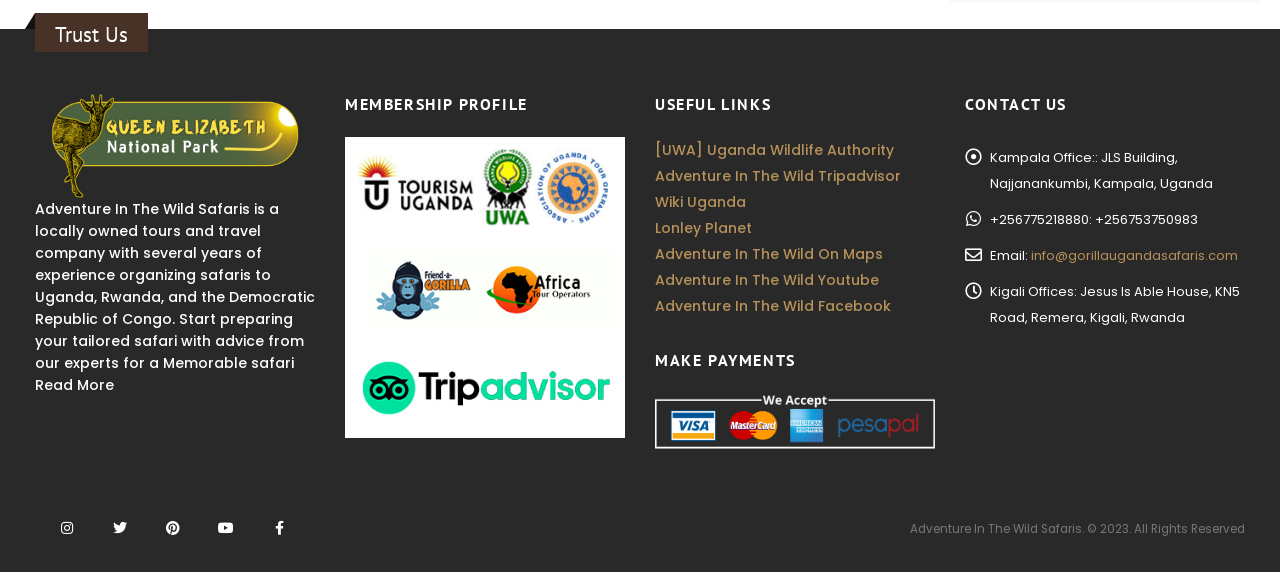What is the email address of the company?
Kindly offer a detailed explanation using the data available in the image.

I found the answer by looking at the link element with the text 'info@gorillaugandasafaris.com' which is located under the 'Email:' heading.